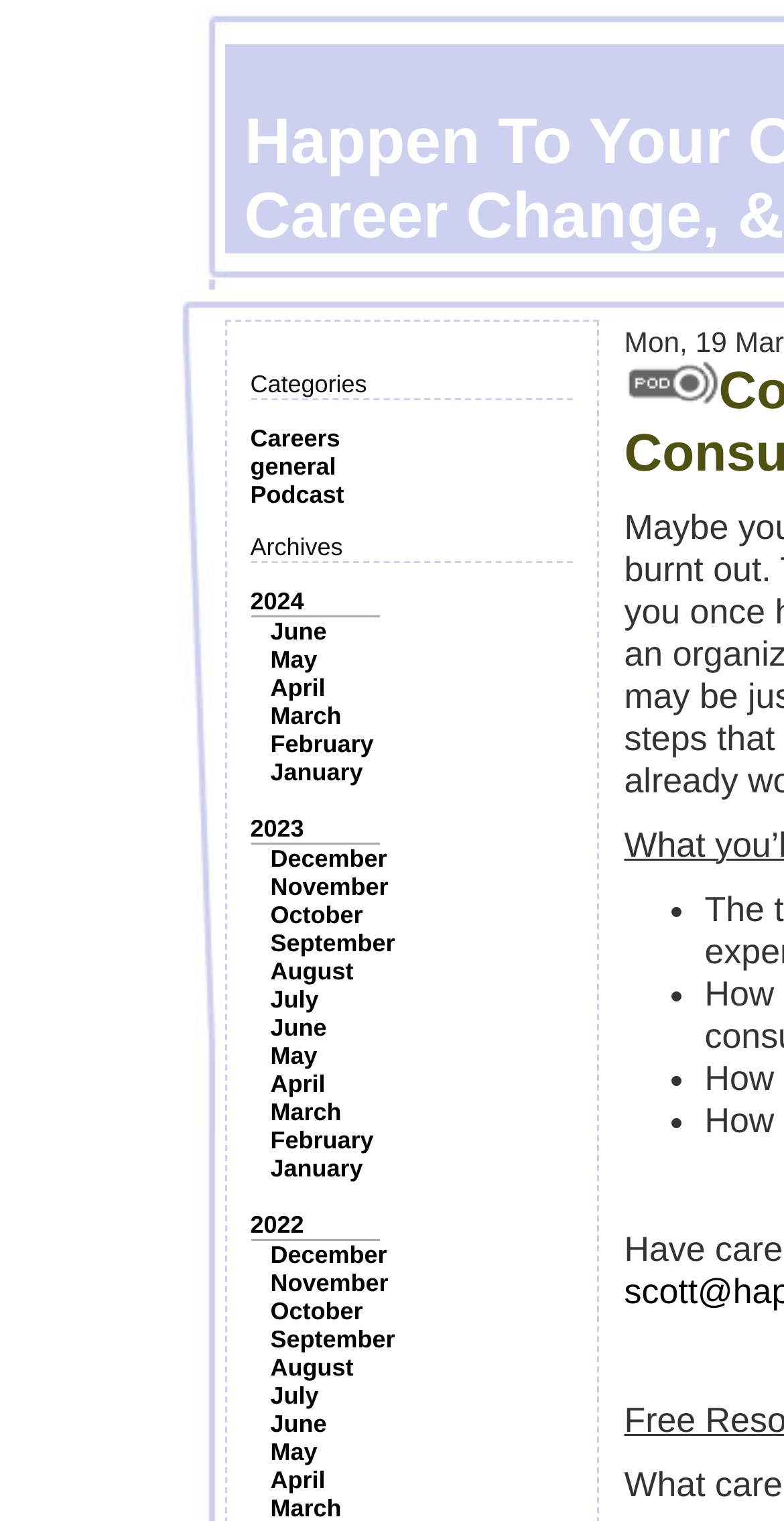Please specify the bounding box coordinates of the clickable section necessary to execute the following command: "Read June".

[0.345, 0.406, 0.417, 0.424]